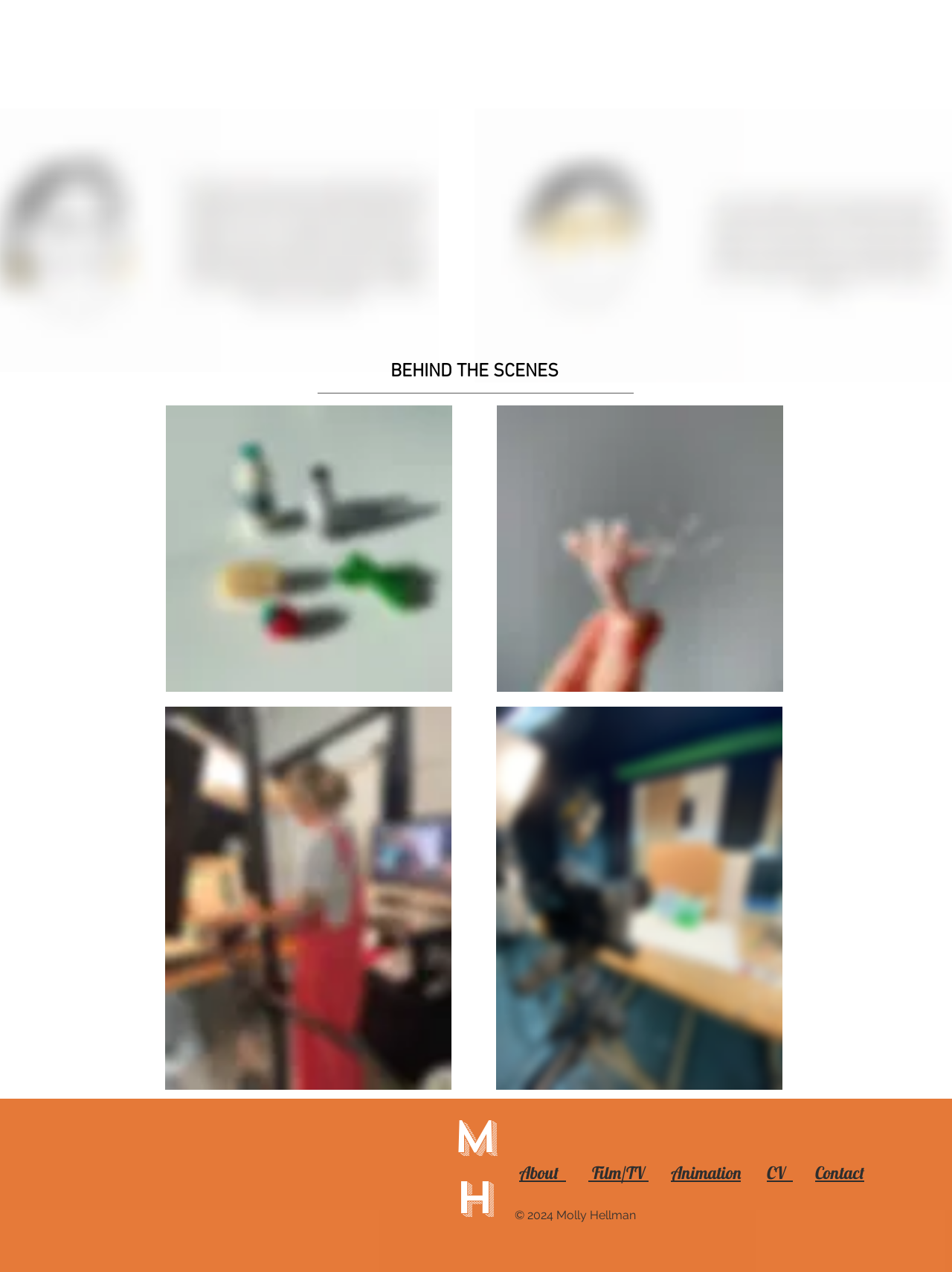What is the profession of the person behind the website?
Using the screenshot, give a one-word or short phrase answer.

Film/TV professional